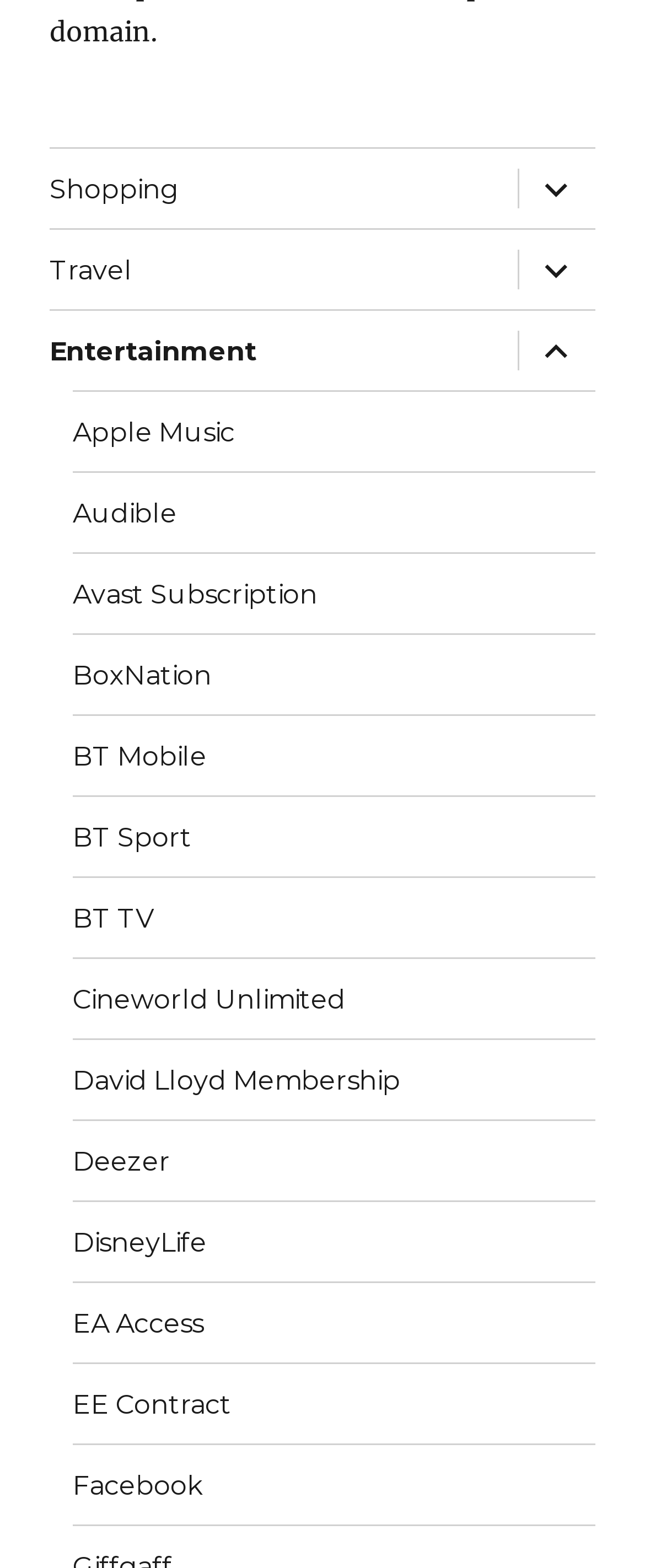Please find the bounding box coordinates of the section that needs to be clicked to achieve this instruction: "View BT Mobile".

[0.113, 0.457, 0.923, 0.507]